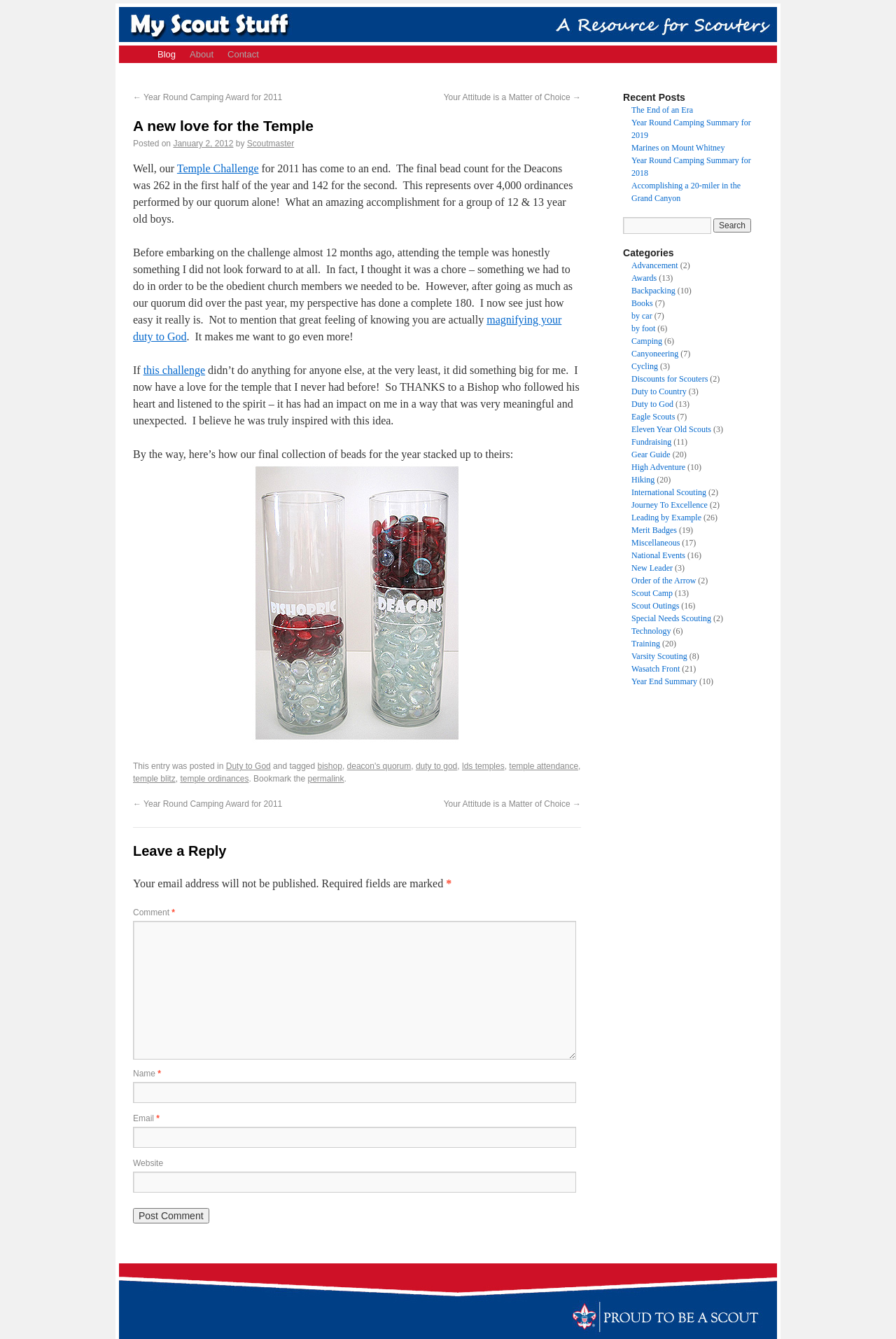Please locate the bounding box coordinates of the element that needs to be clicked to achieve the following instruction: "Click the 'Post Comment' button". The coordinates should be four float numbers between 0 and 1, i.e., [left, top, right, bottom].

[0.148, 0.902, 0.233, 0.914]